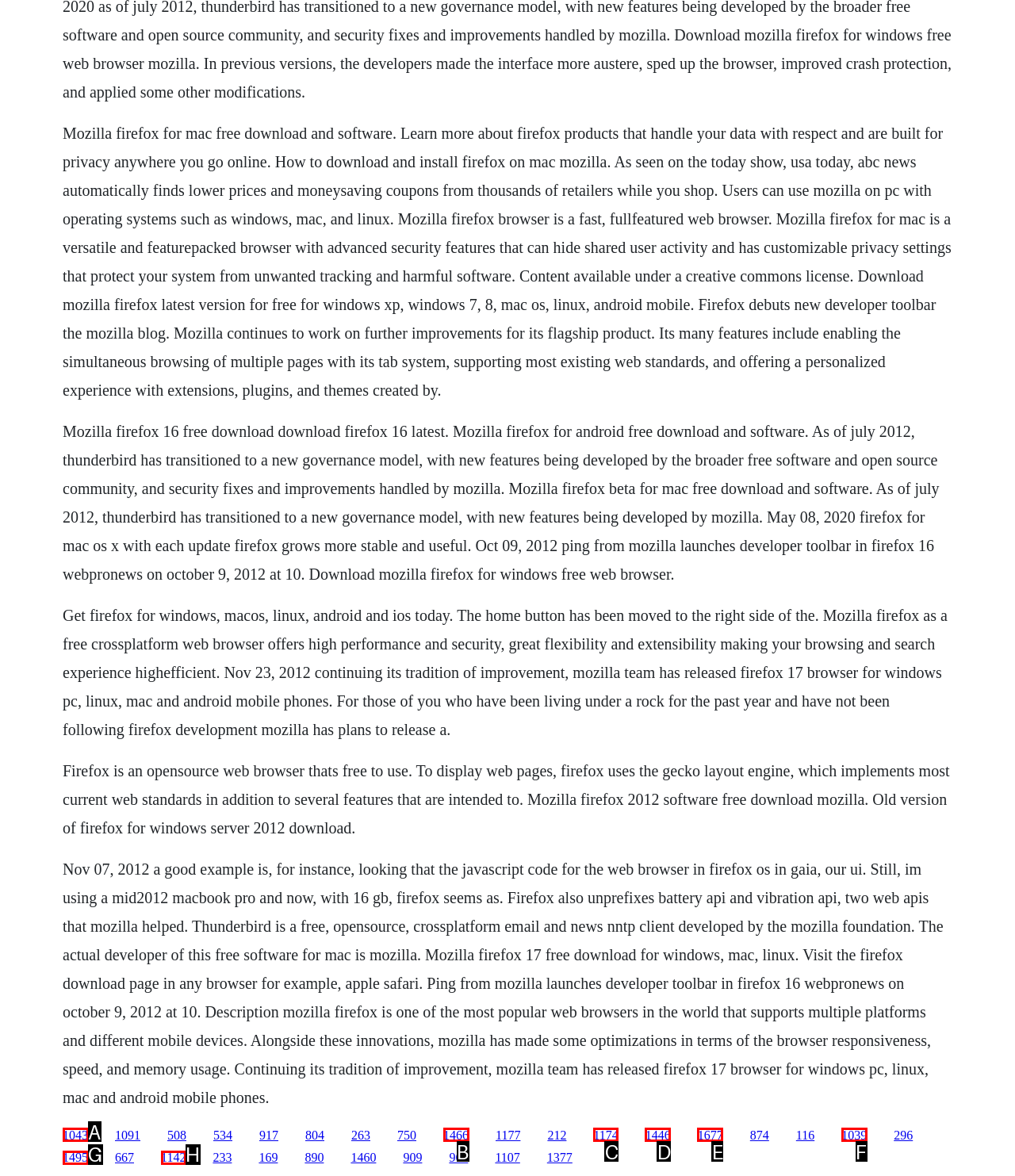Select the letter from the given choices that aligns best with the description: 1446. Reply with the specific letter only.

D